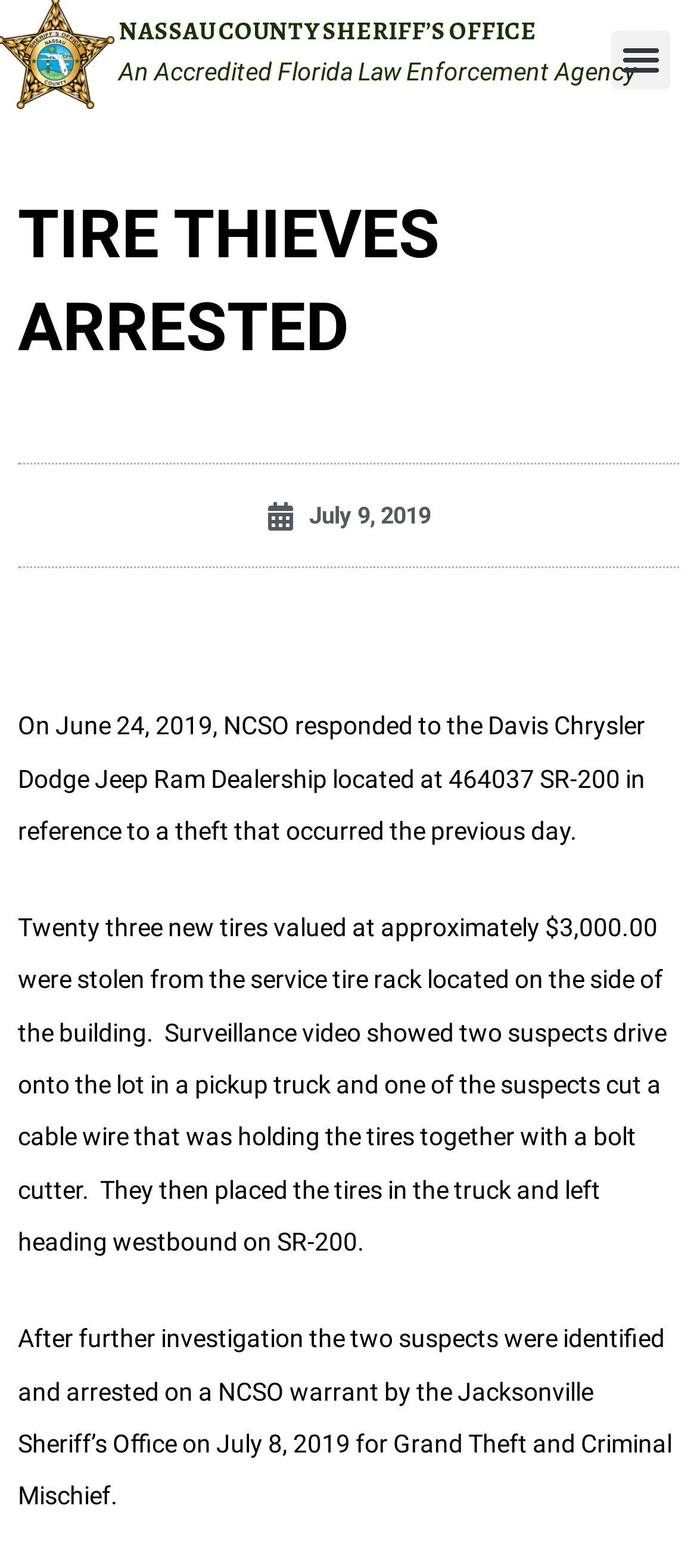Provide a short answer to the following question with just one word or phrase: How many suspects were arrested?

Two